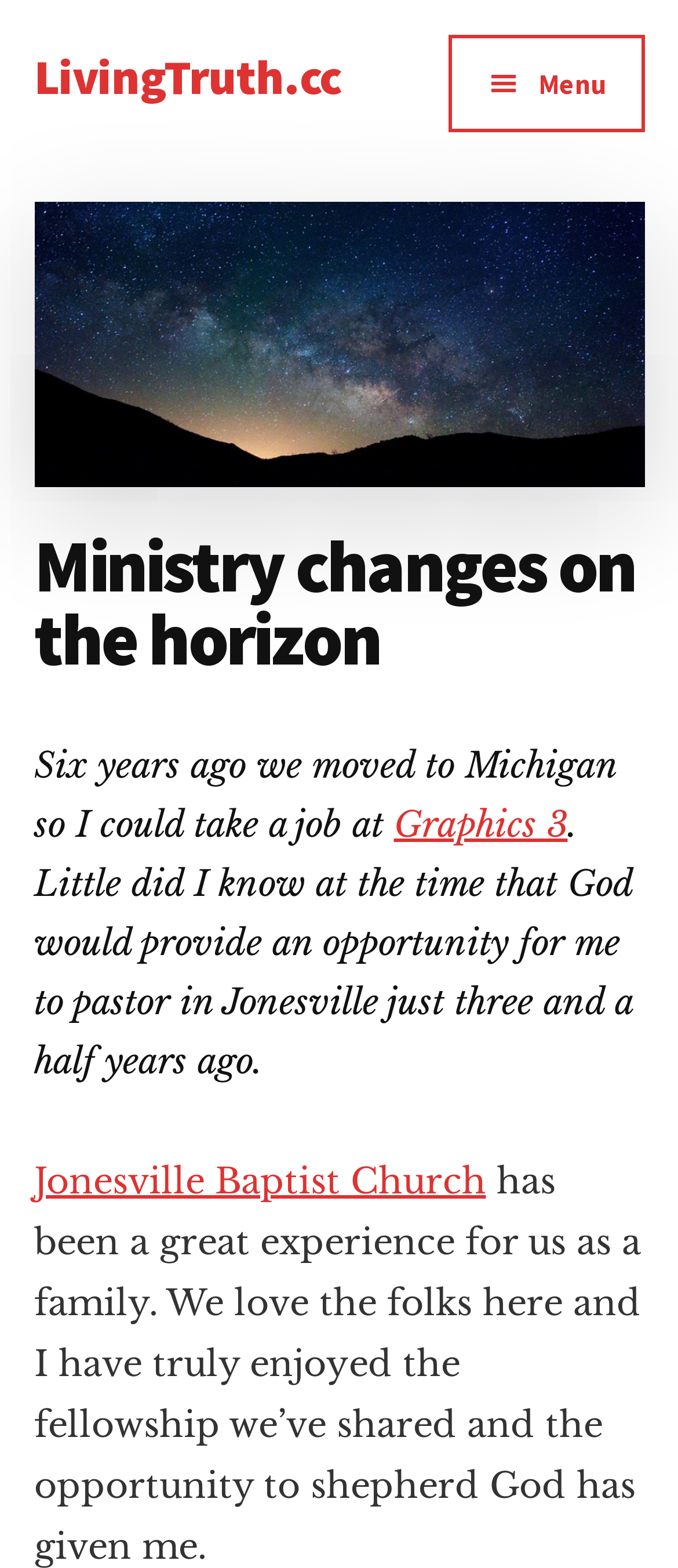Your task is to extract the text of the main heading from the webpage.

Ministry changes on the horizon